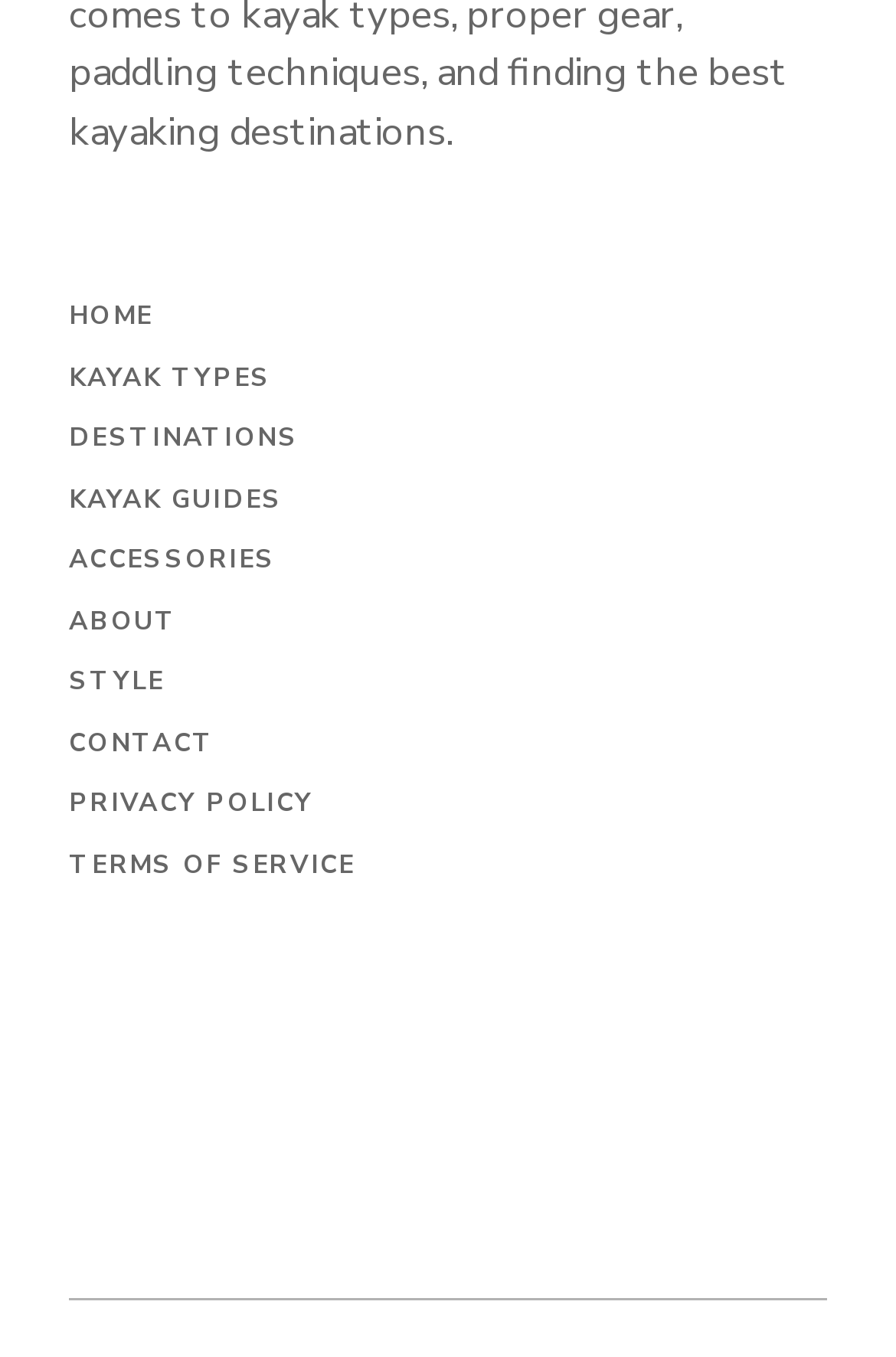Pinpoint the bounding box coordinates of the clickable area necessary to execute the following instruction: "check accessories". The coordinates should be given as four float numbers between 0 and 1, namely [left, top, right, bottom].

[0.077, 0.4, 0.308, 0.425]